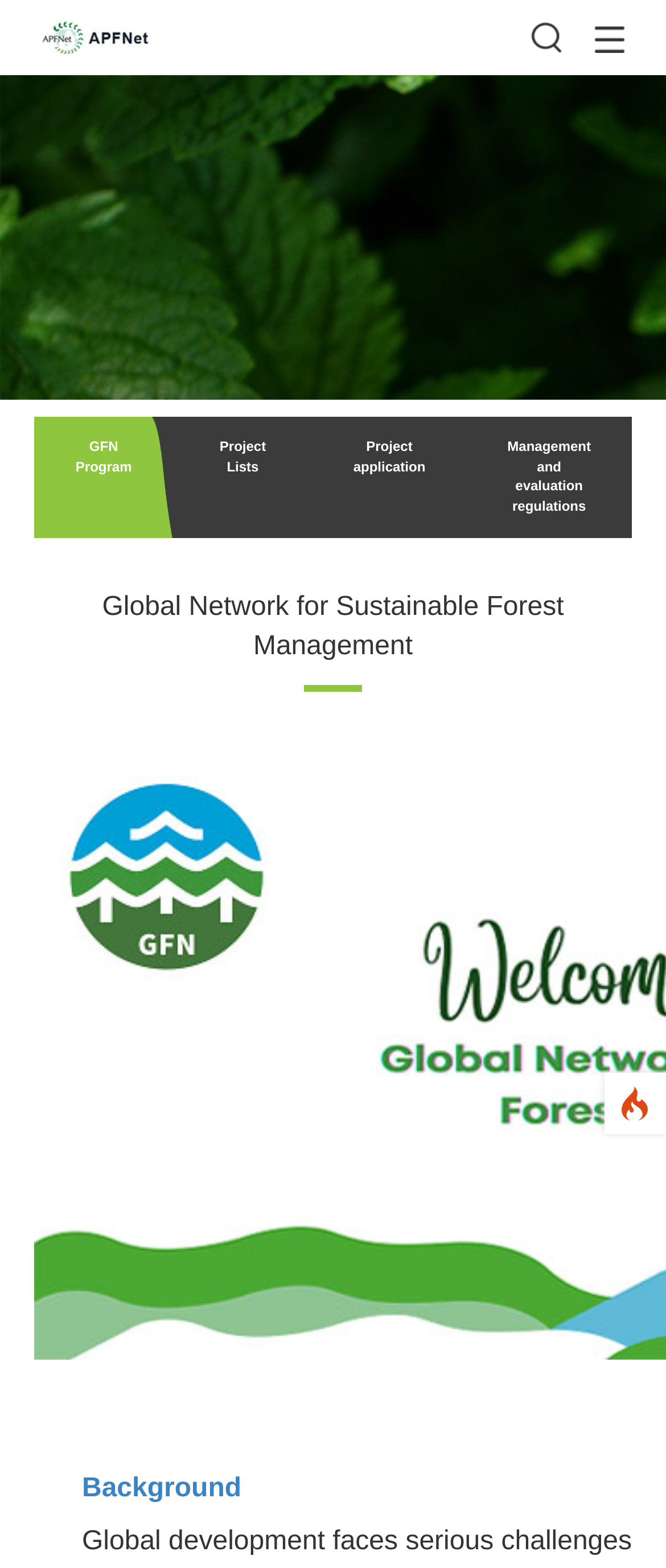What is the purpose of the button at the top right corner?
Look at the image and respond with a one-word or short-phrase answer.

Unknown